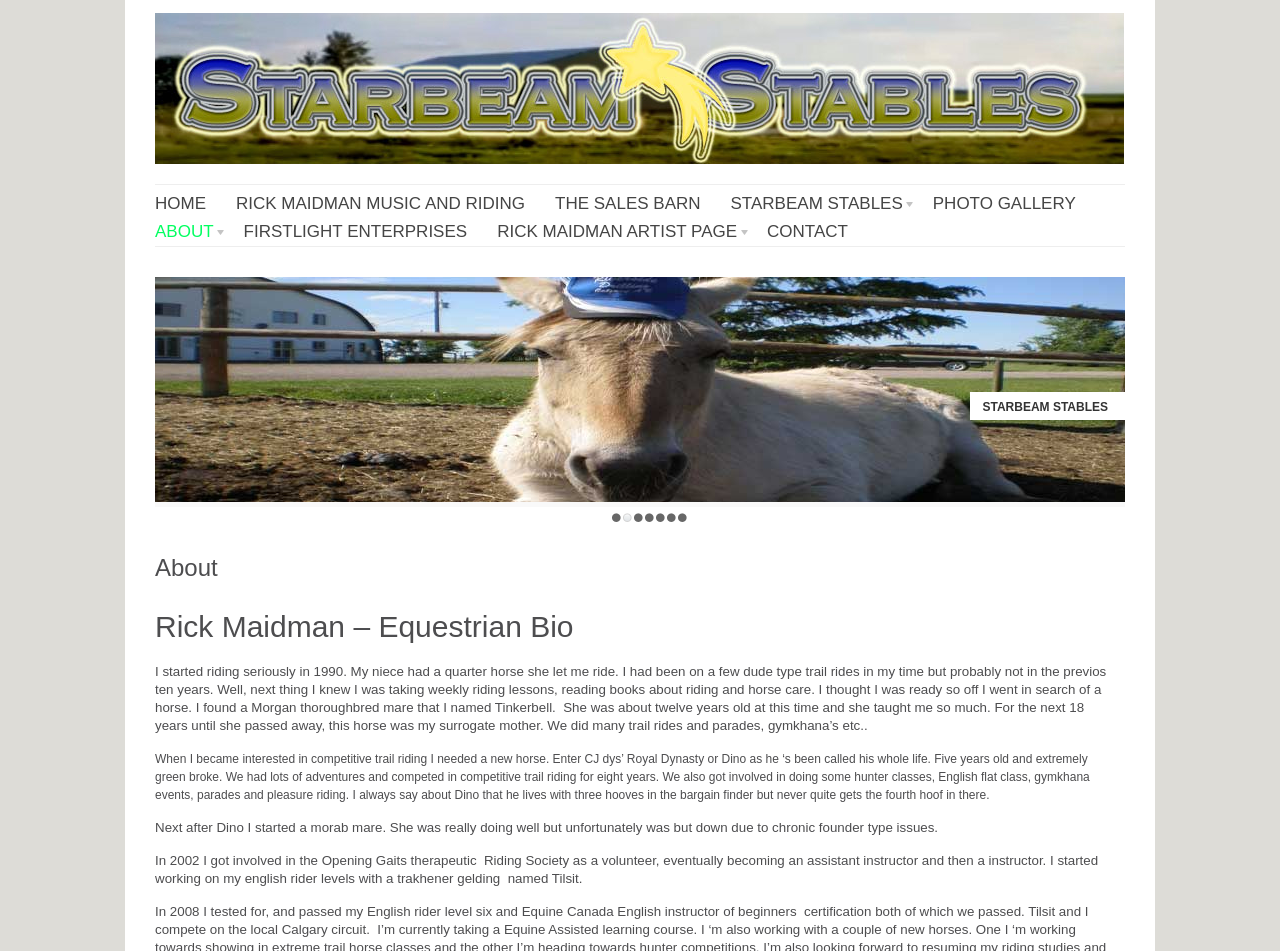What is the name of the person described in the bio?
Using the image as a reference, give a one-word or short phrase answer.

Rick Maidman